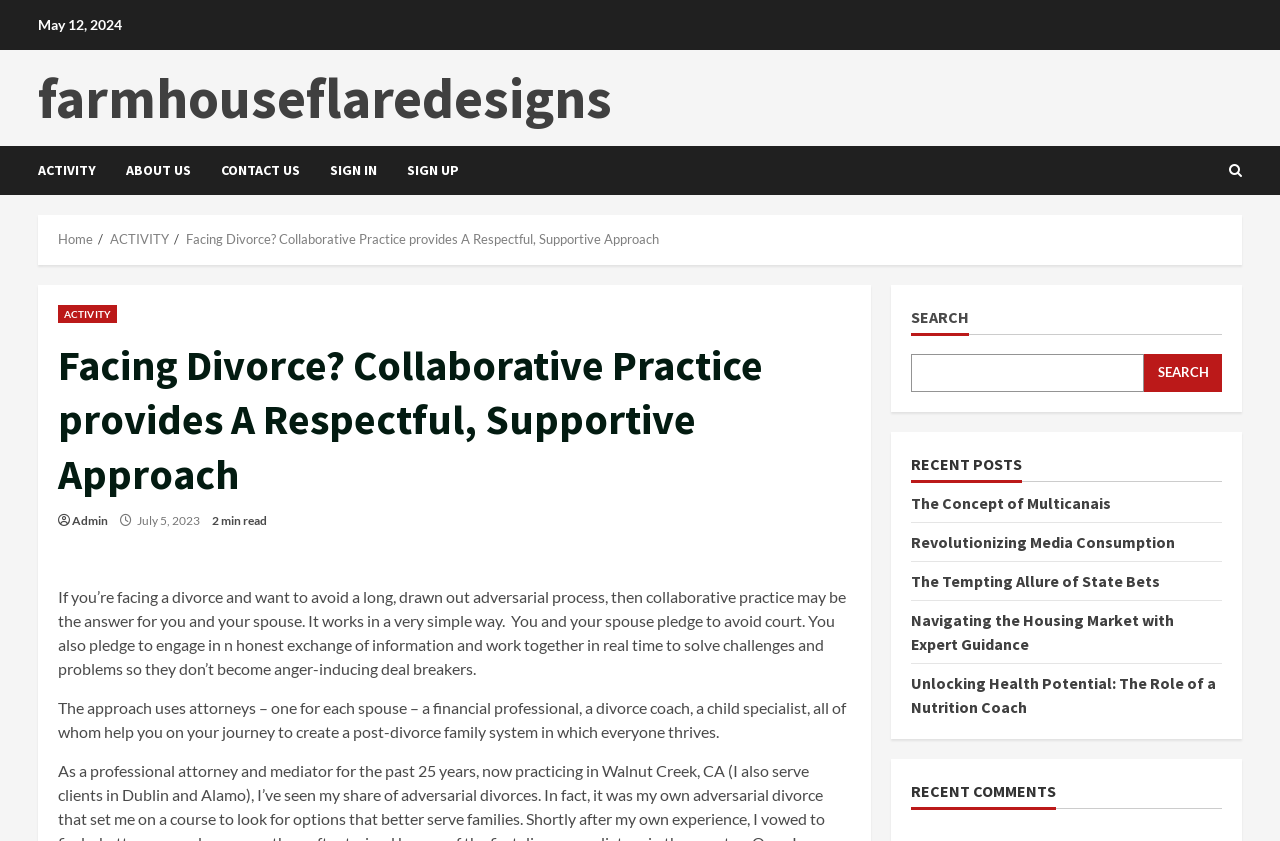Give a concise answer using one word or a phrase to the following question:
What is the date of the latest post?

July 5, 2023